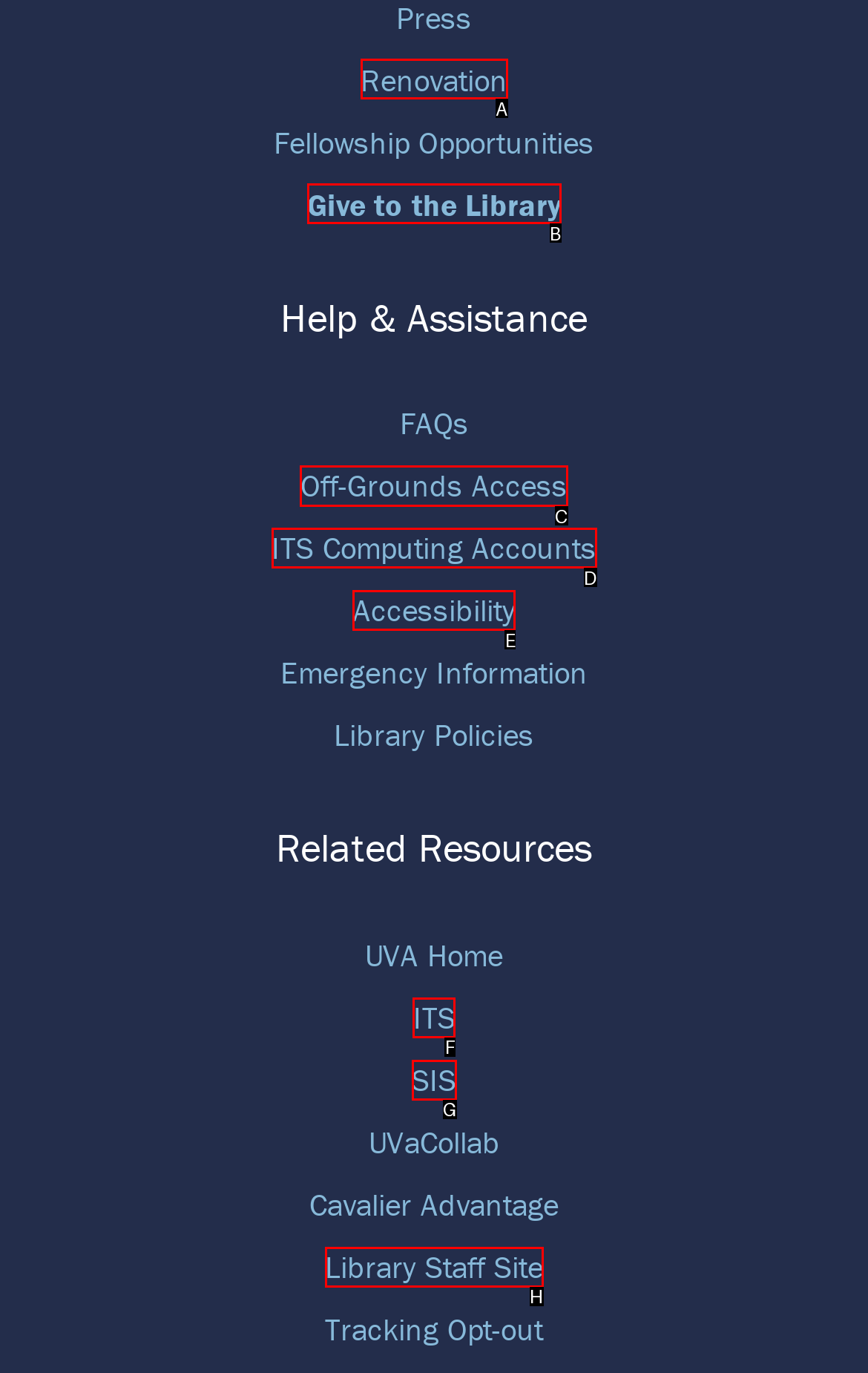Tell me which letter I should select to achieve the following goal: access off-grounds resources
Answer with the corresponding letter from the provided options directly.

C